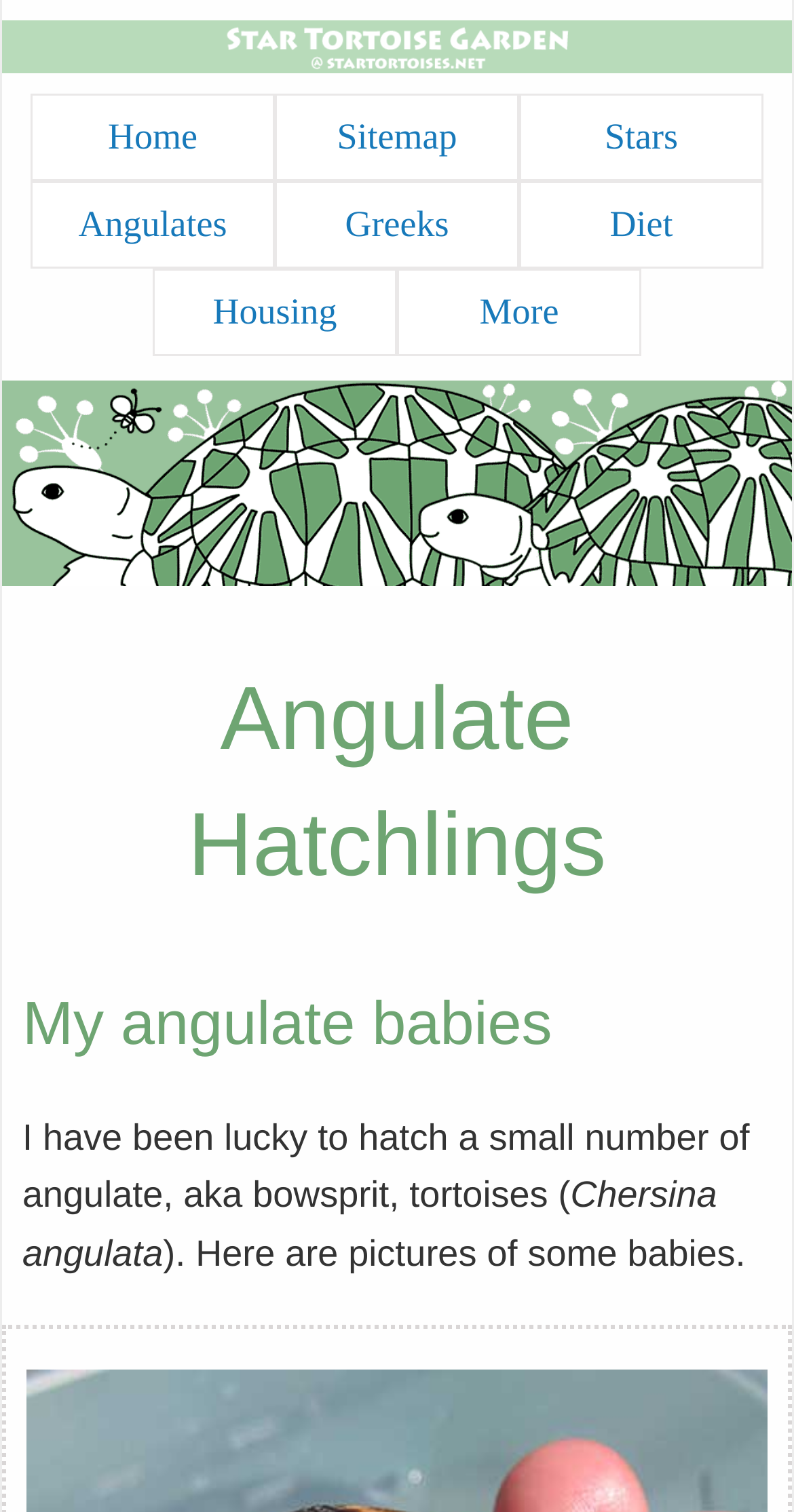Locate the bounding box of the user interface element based on this description: "Home".

[0.038, 0.062, 0.346, 0.12]